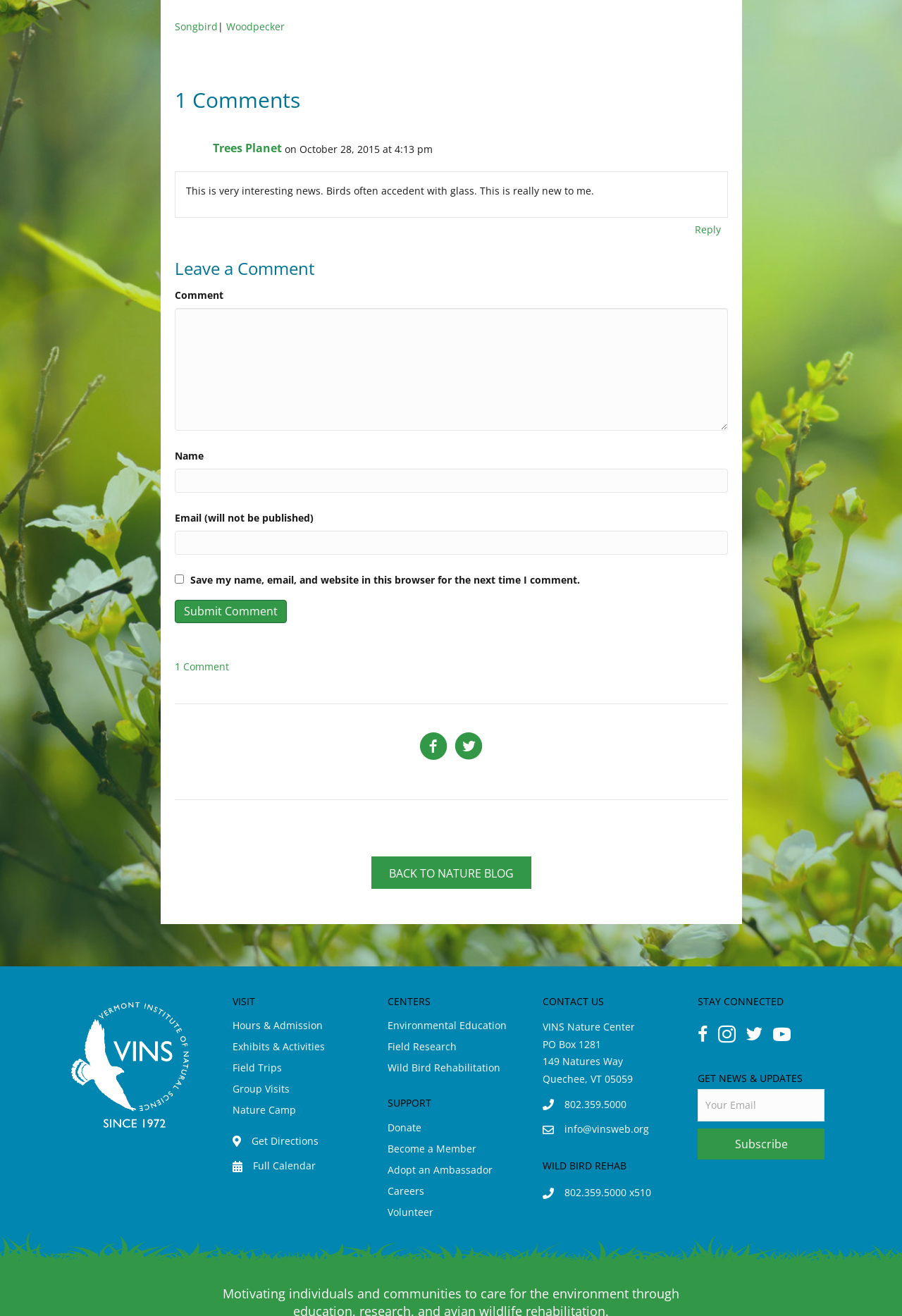How can one contact VINS?
Give a detailed and exhaustive answer to the question.

The contact information of VINS can be found at the bottom of the webpage, where it is written 'VINS Nature Center' with a phone number and email address. This suggests that one can contact VINS by phone or email.